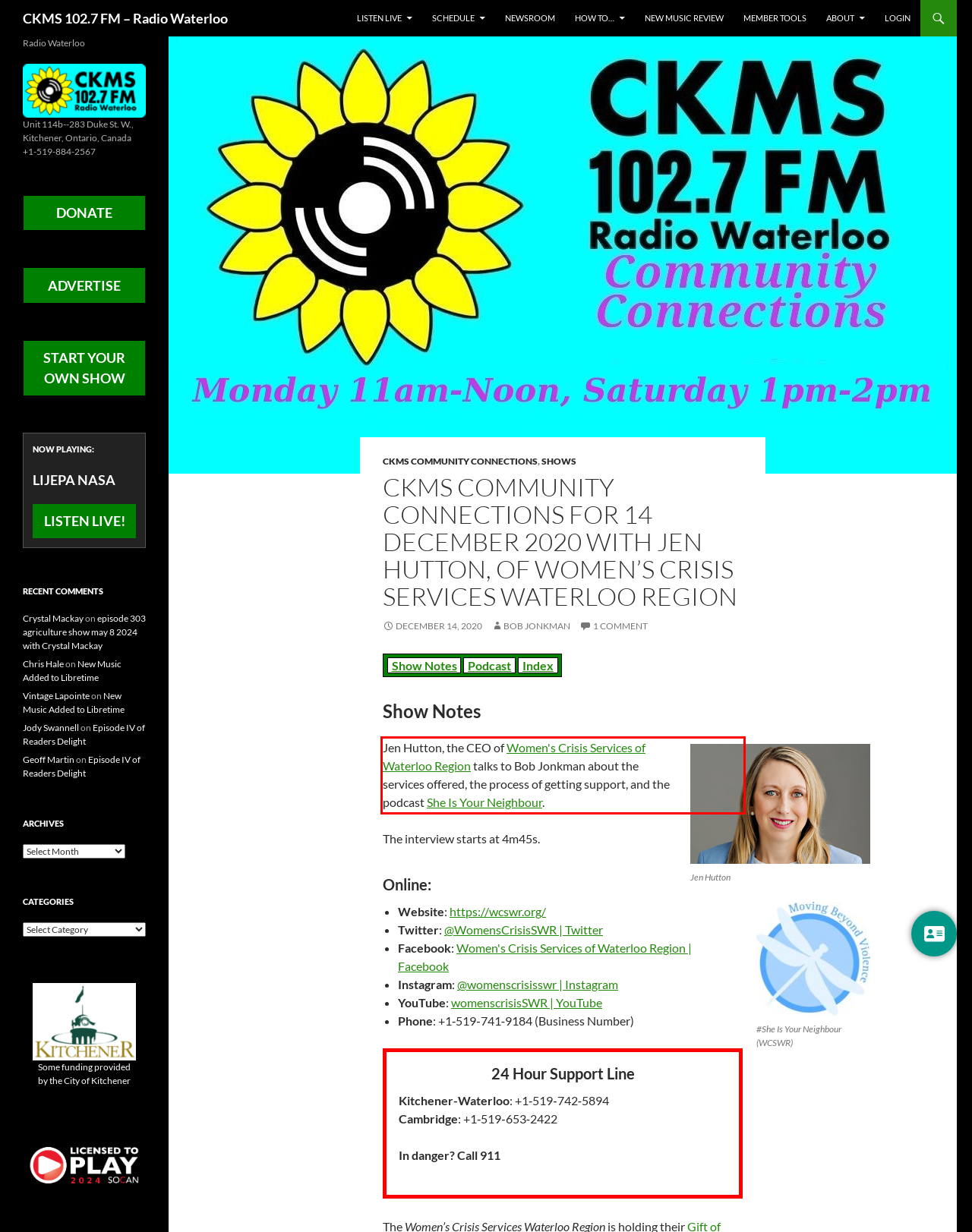Please take the screenshot of the webpage, find the red bounding box, and generate the text content that is within this red bounding box.

Jen Hutton, the CEO of Women's Crisis Services of Waterloo Region talks to Bob Jonkman about the services offered, the process of getting support, and the podcast She Is Your Neighbour.